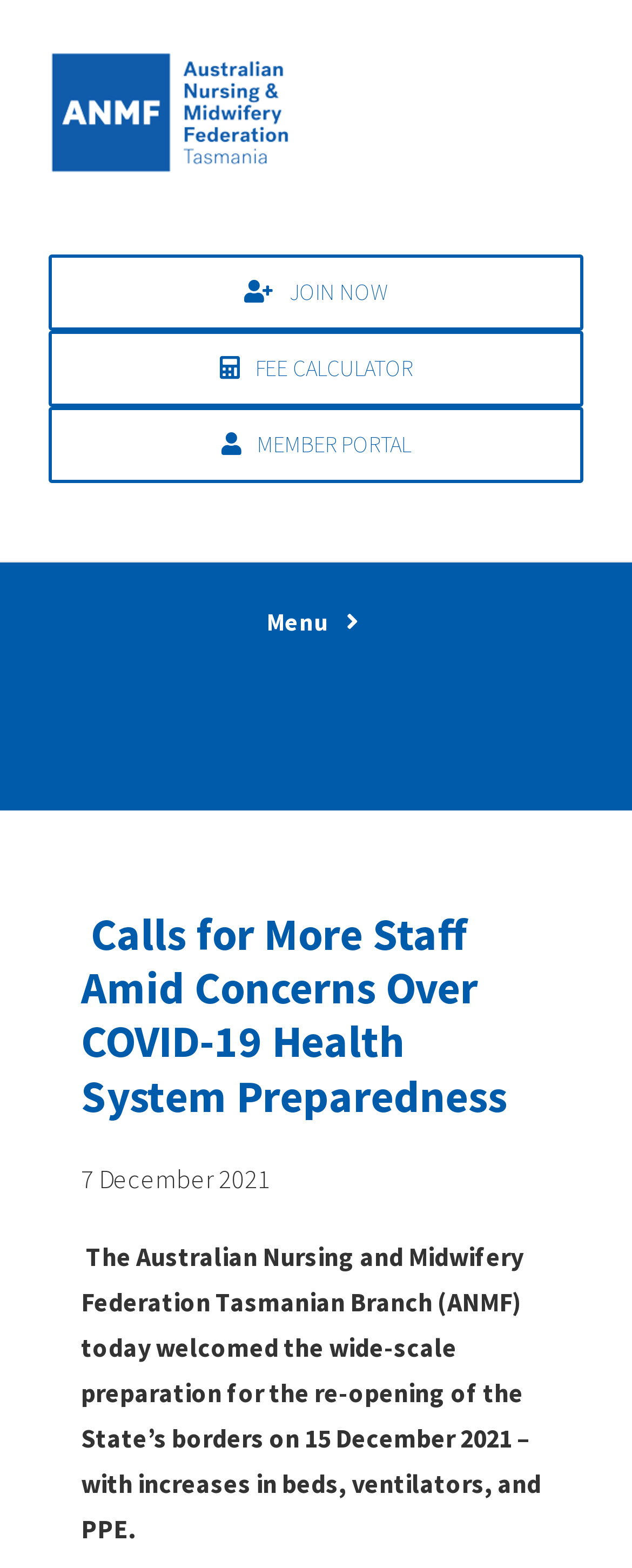Locate the bounding box of the user interface element based on this description: "2024 Transition to Practice".

[0.077, 0.799, 0.733, 0.841]